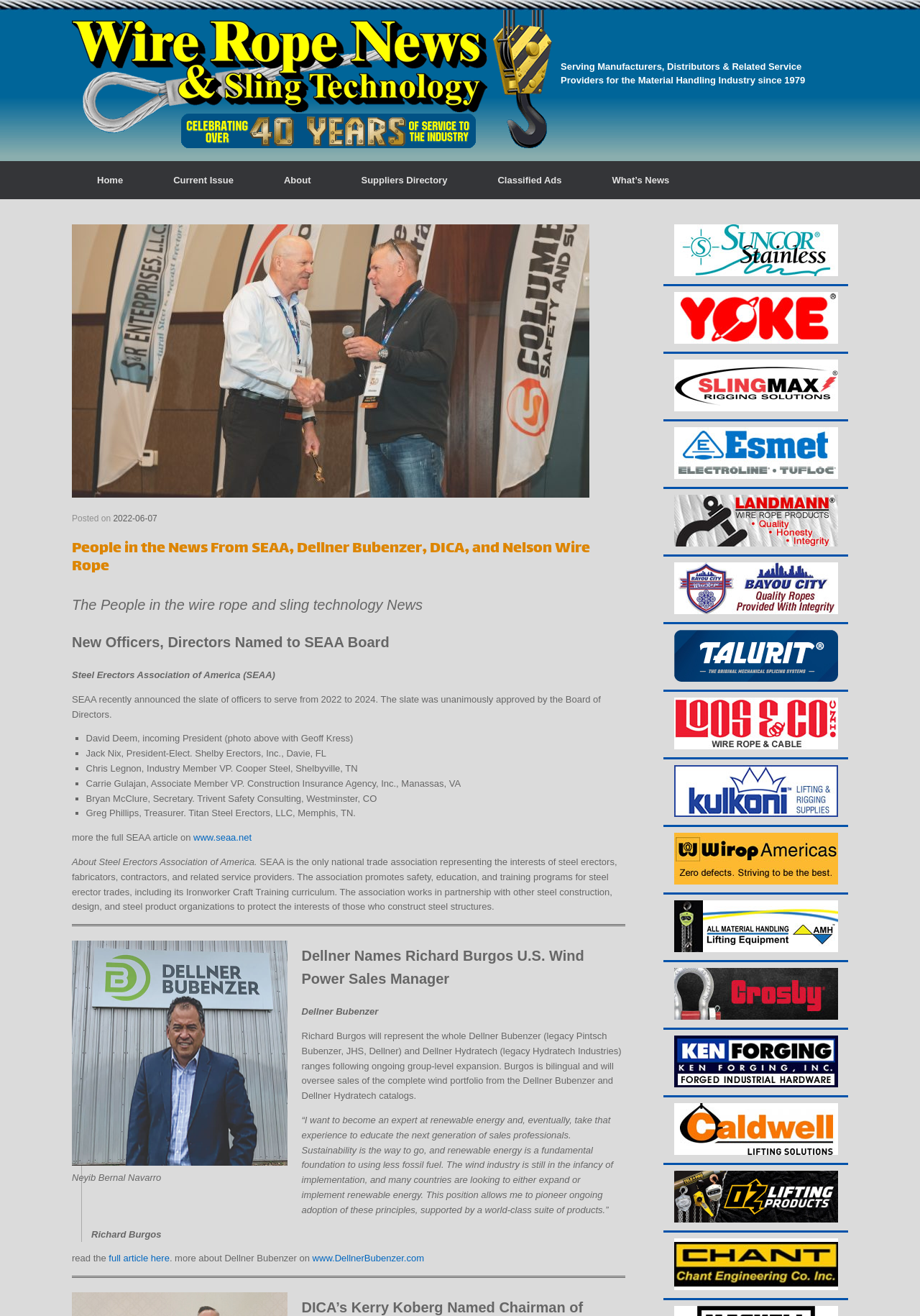Give the bounding box coordinates for the element described by: "alt="Banner Oz Lifting 228x72"".

[0.733, 0.922, 0.911, 0.931]